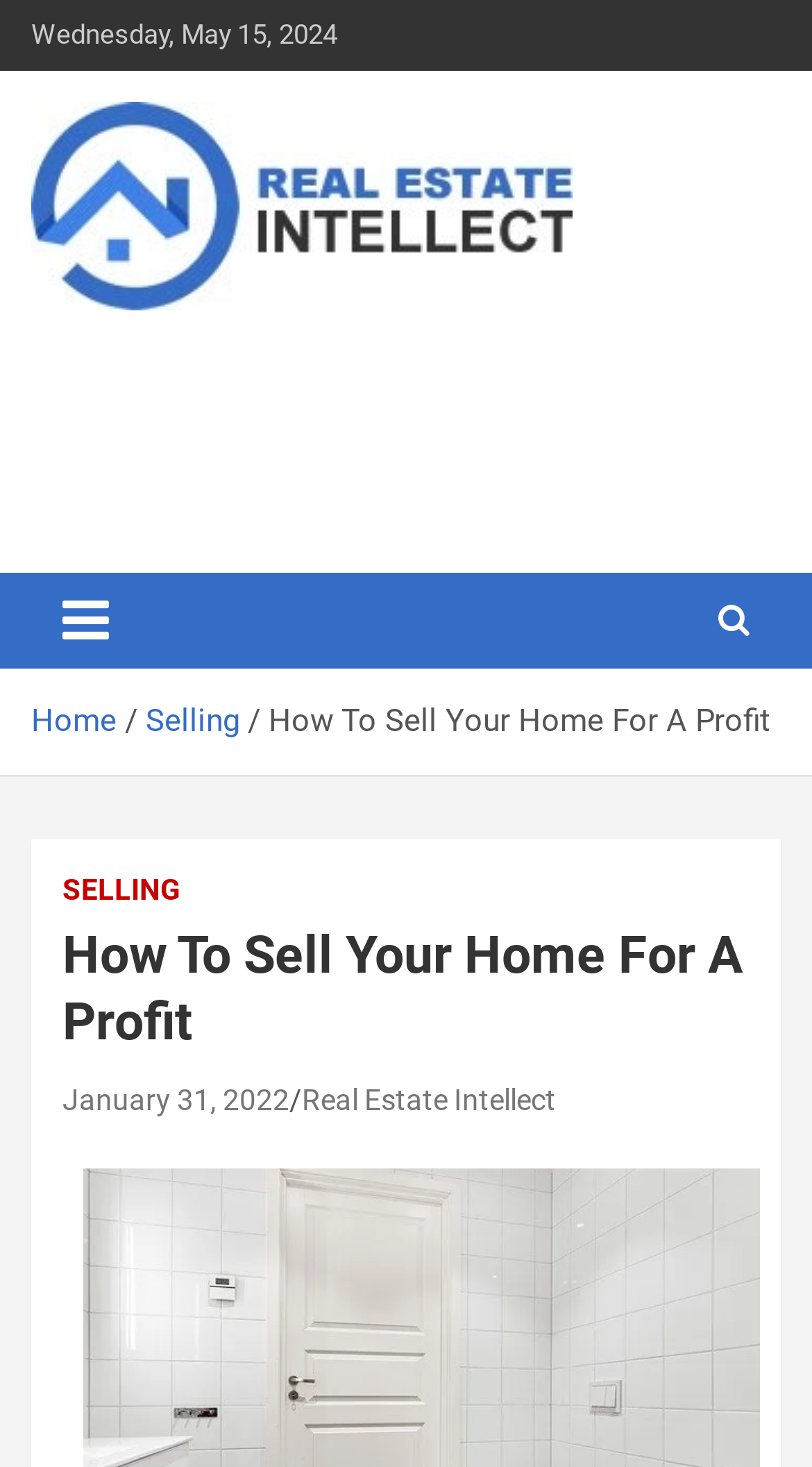Determine the bounding box coordinates of the region to click in order to accomplish the following instruction: "read how to sell your home for a profit". Provide the coordinates as four float numbers between 0 and 1, specifically [left, top, right, bottom].

[0.331, 0.479, 0.949, 0.504]